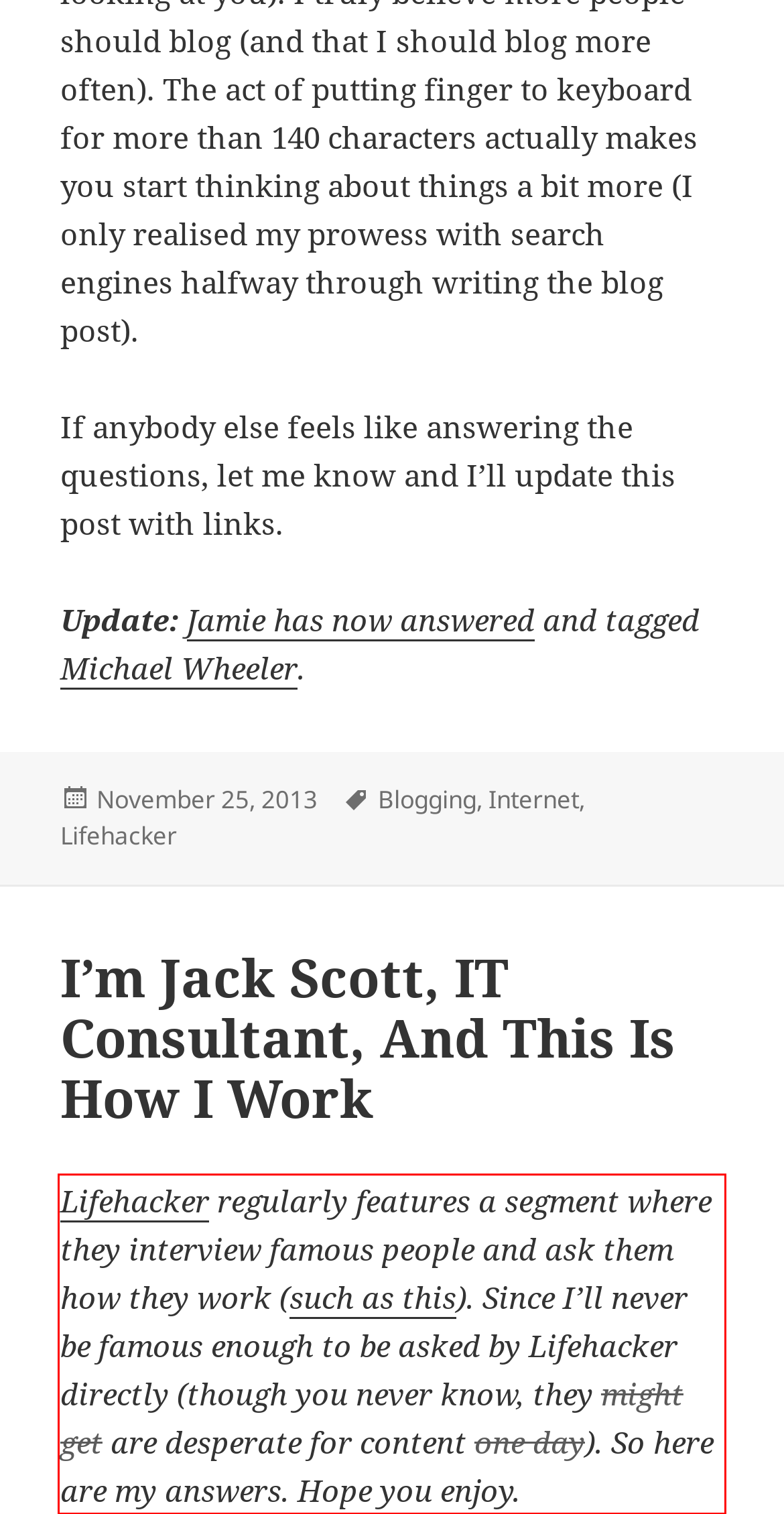In the screenshot of the webpage, find the red bounding box and perform OCR to obtain the text content restricted within this red bounding box.

Lifehacker regularly features a segment where they interview famous people and ask them how they work (such as this). Since I’ll never be famous enough to be asked by Lifehacker directly (though you never know, they might get are desperate for content one day). So here are my answers. Hope you enjoy.